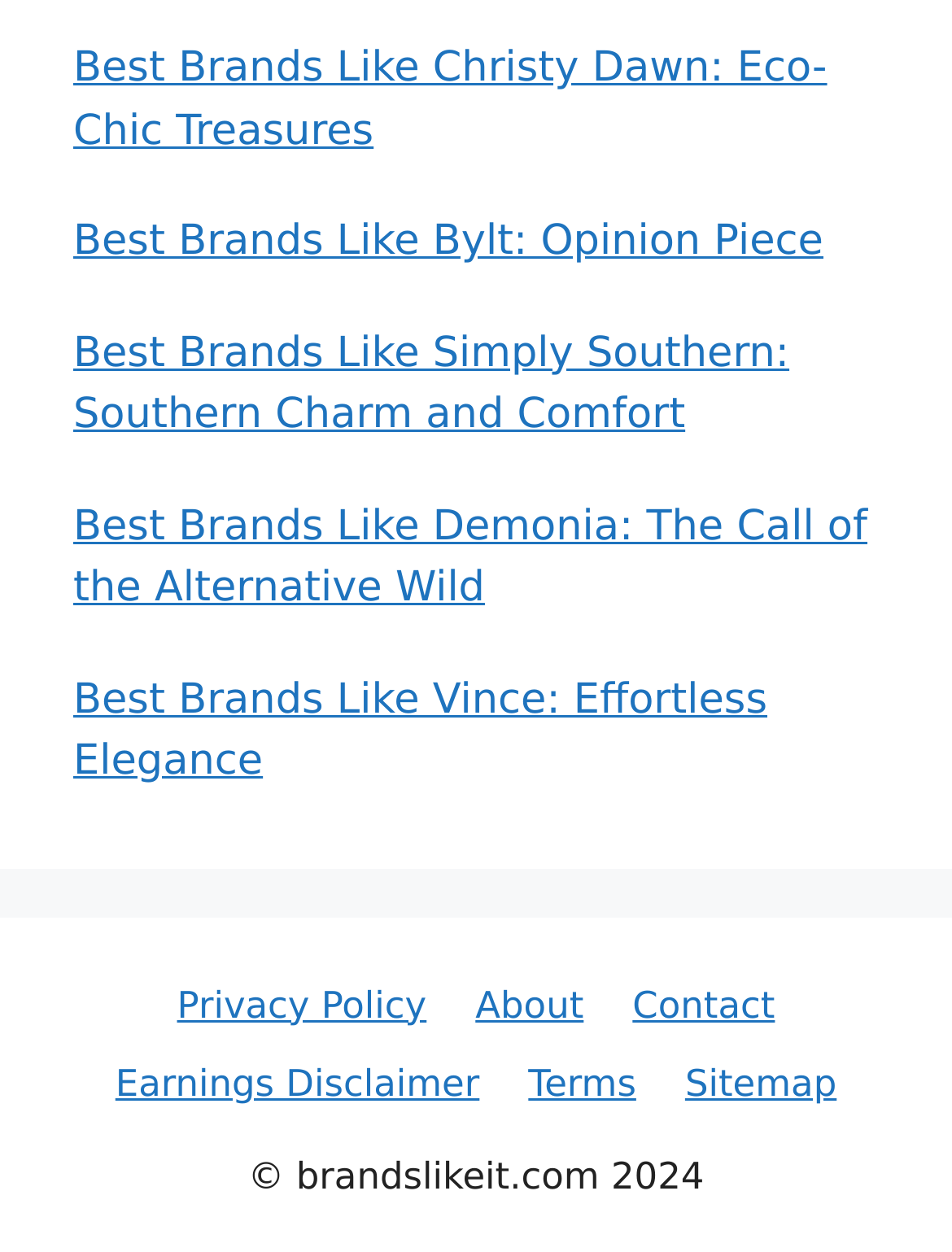Could you find the bounding box coordinates of the clickable area to complete this instruction: "Print the page"?

None